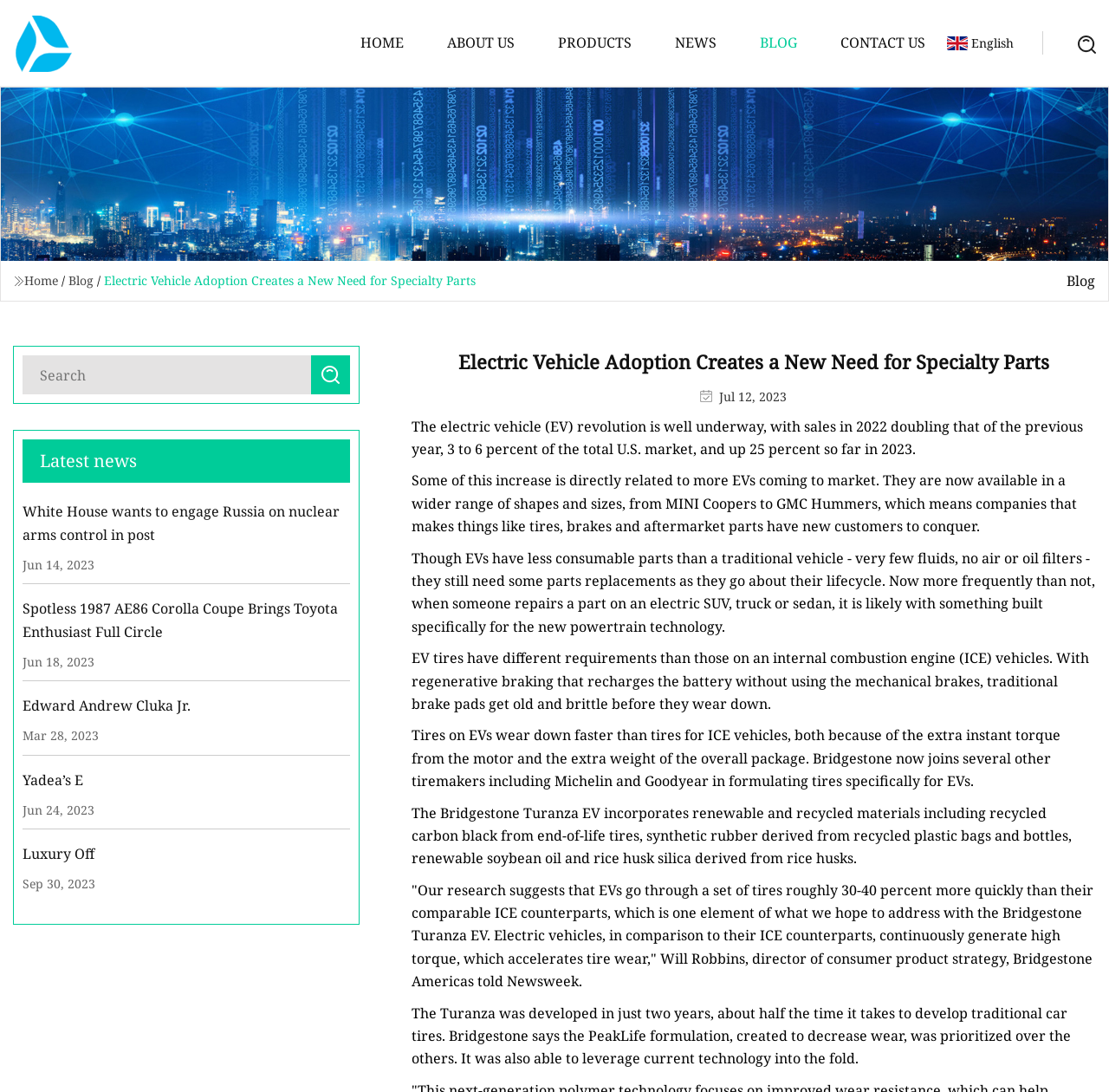Locate the bounding box coordinates of the clickable area needed to fulfill the instruction: "Contact the company".

[0.746, 0.0, 0.846, 0.079]